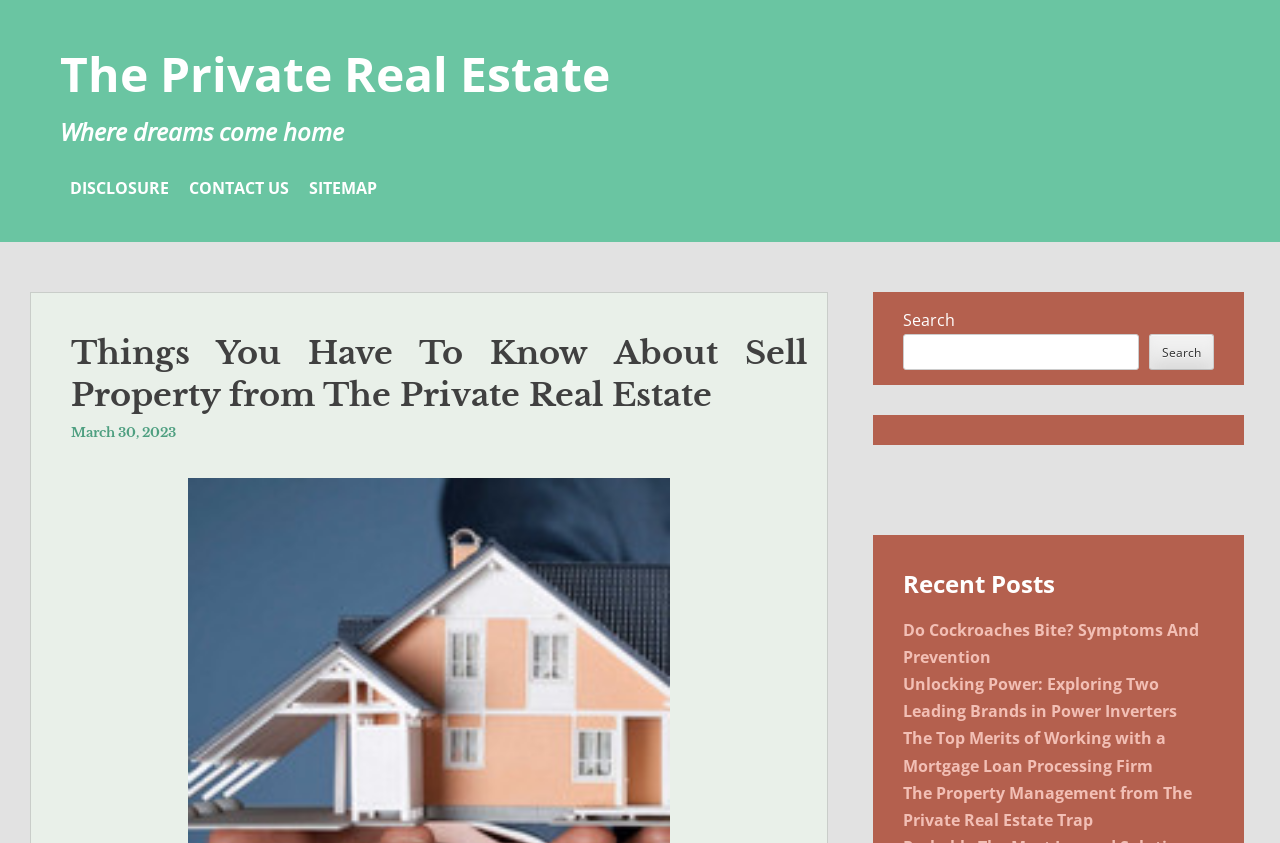Determine the bounding box coordinates of the target area to click to execute the following instruction: "Search for something."

[0.898, 0.397, 0.949, 0.439]